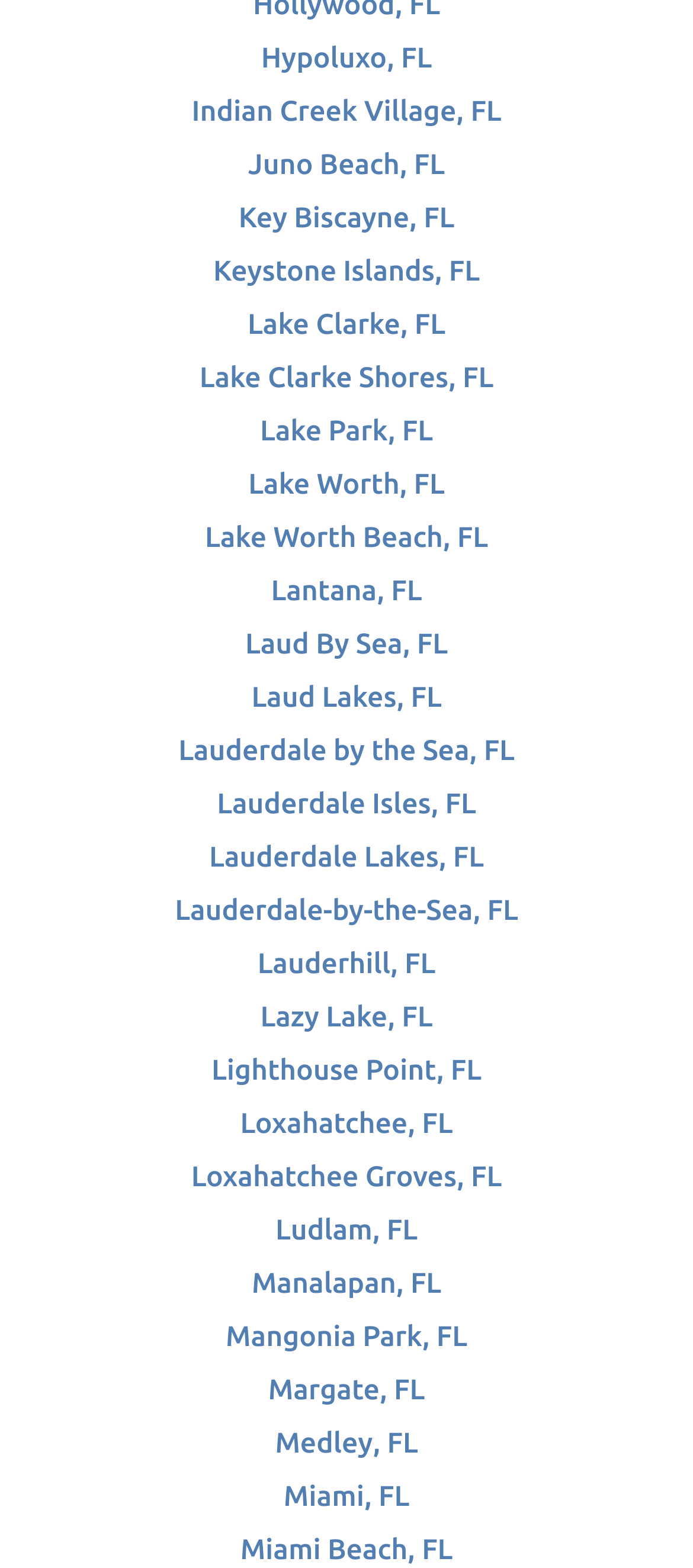Please specify the bounding box coordinates in the format (top-left x, top-left y, bottom-right x, bottom-right y), with all values as floating point numbers between 0 and 1. Identify the bounding box of the UI element described by: Mangonia Park, FL

[0.326, 0.842, 0.674, 0.863]